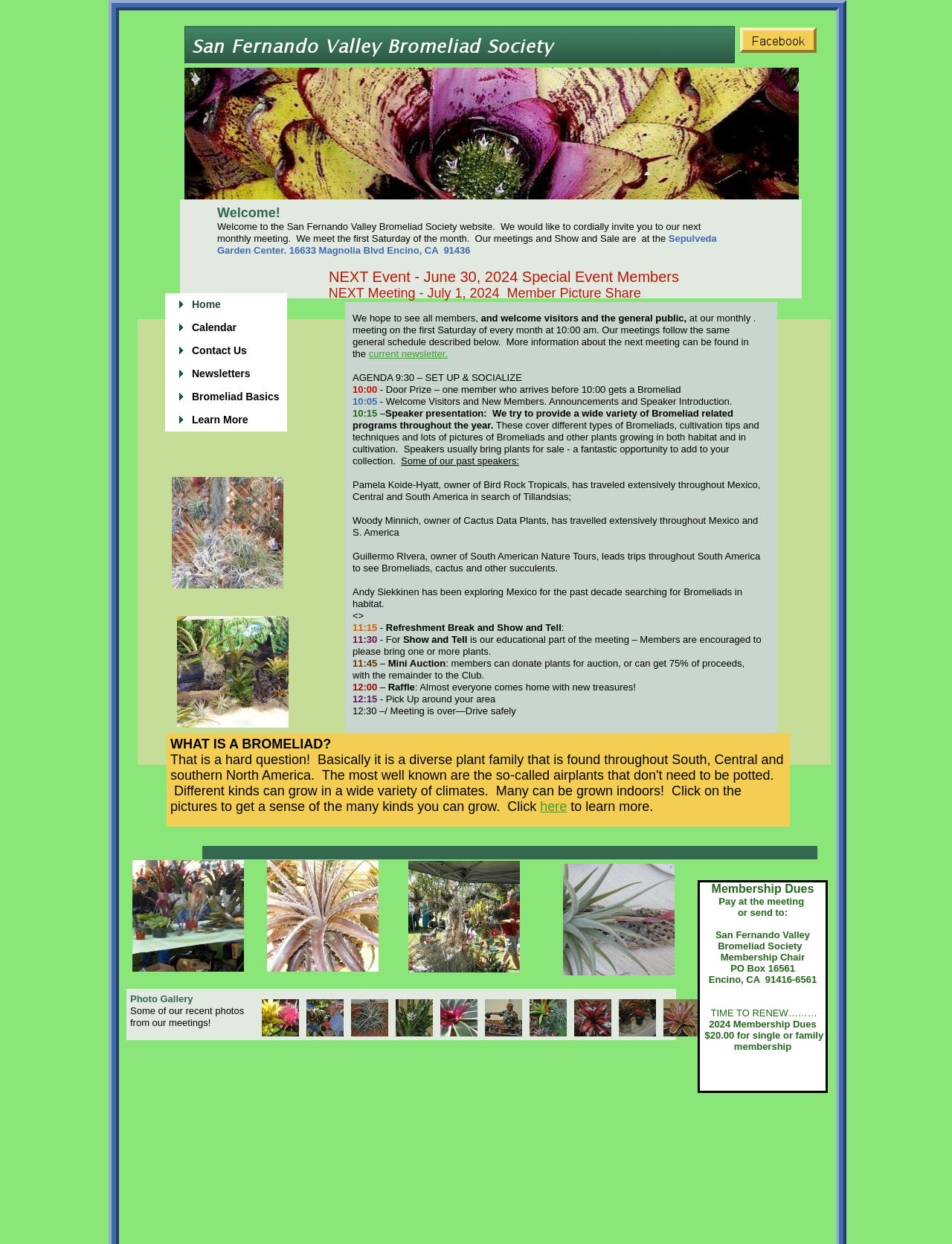What are the three main sections of the webpage?
Carefully examine the image and provide a detailed answer to the question.

The three main sections of the webpage can be identified by their layout and content. The top section contains a welcome message and information about the society, the middle section displays a photo gallery, and the bottom section contains a navigation menu with links to other pages.